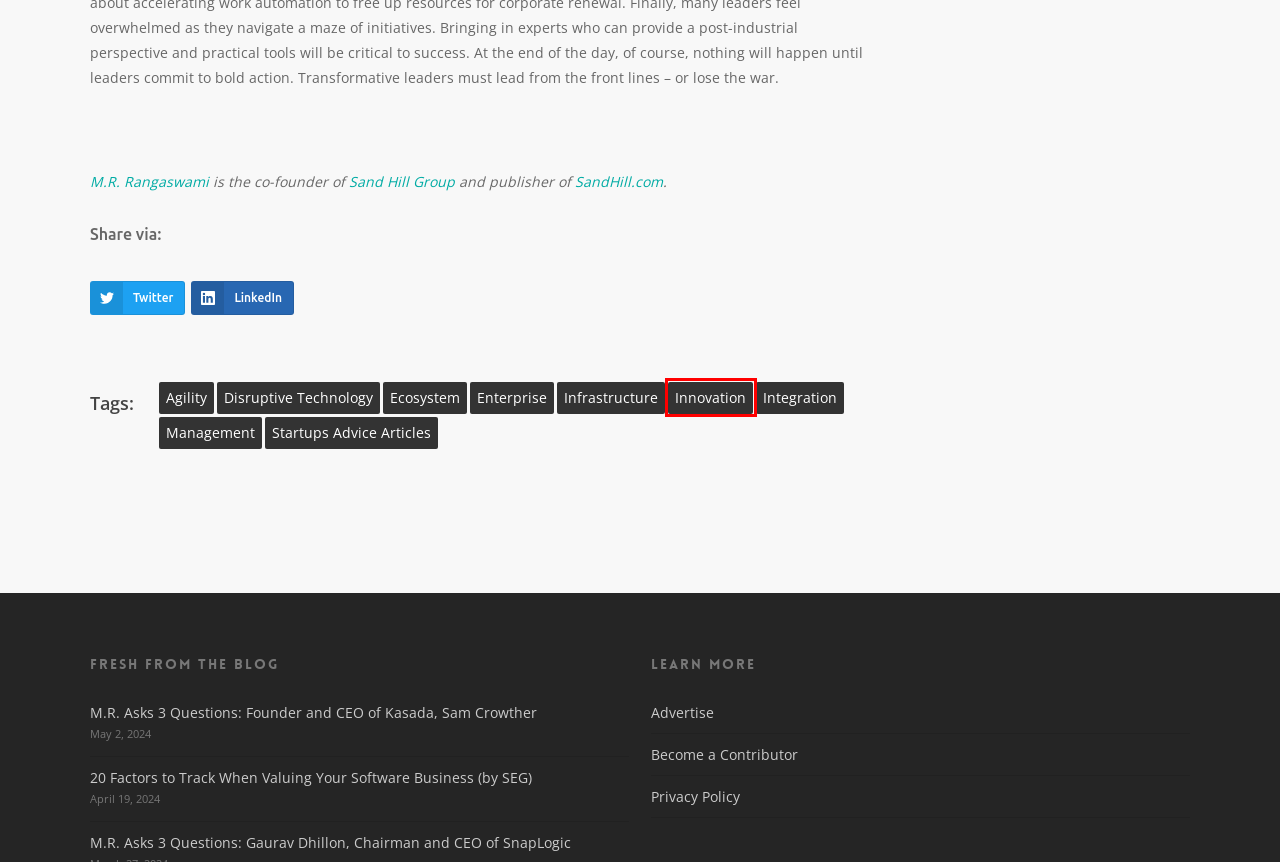Examine the screenshot of a webpage with a red bounding box around a specific UI element. Identify which webpage description best matches the new webpage that appears after clicking the element in the red bounding box. Here are the candidates:
A. SHG Foundation - Sand Hill Group
B. startups advice articles - Sand Hill Group
C. M.R. Asks 3 Questions: Gaurav Dhillon, Chairman and CEO of SnapLogic - Sand Hill Group
D. disruptive technology - Sand Hill Group
E. integration - Sand Hill Group
F. infrastructure - Sand Hill Group
G. management - Sand Hill Group
H. innovation - Sand Hill Group

H